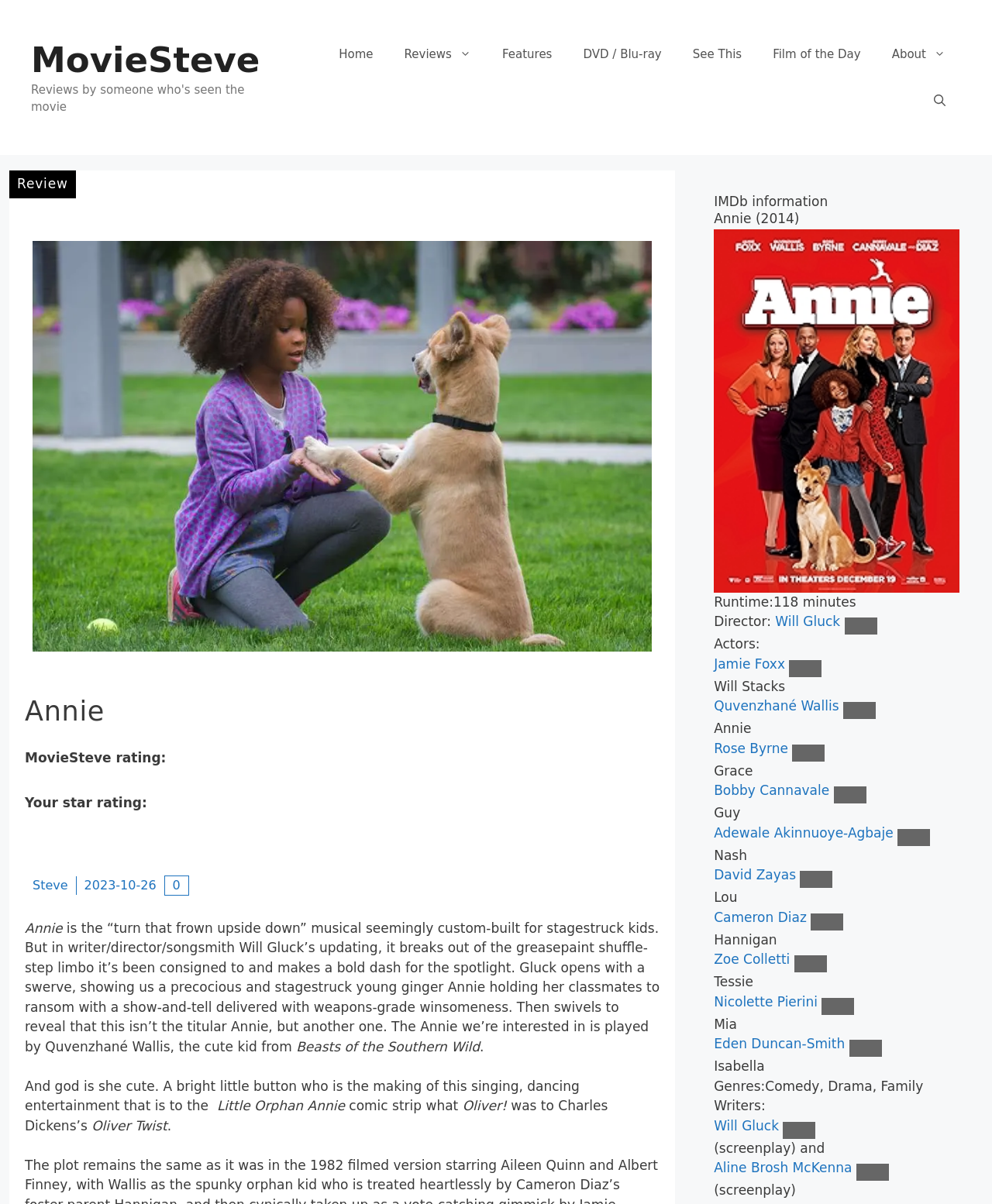Determine the bounding box coordinates for the UI element described. Format the coordinates as (top-left x, top-left y, bottom-right x, bottom-right y) and ensure all values are between 0 and 1. Element description: Aline Brosh McKenna

[0.72, 0.964, 0.859, 0.976]